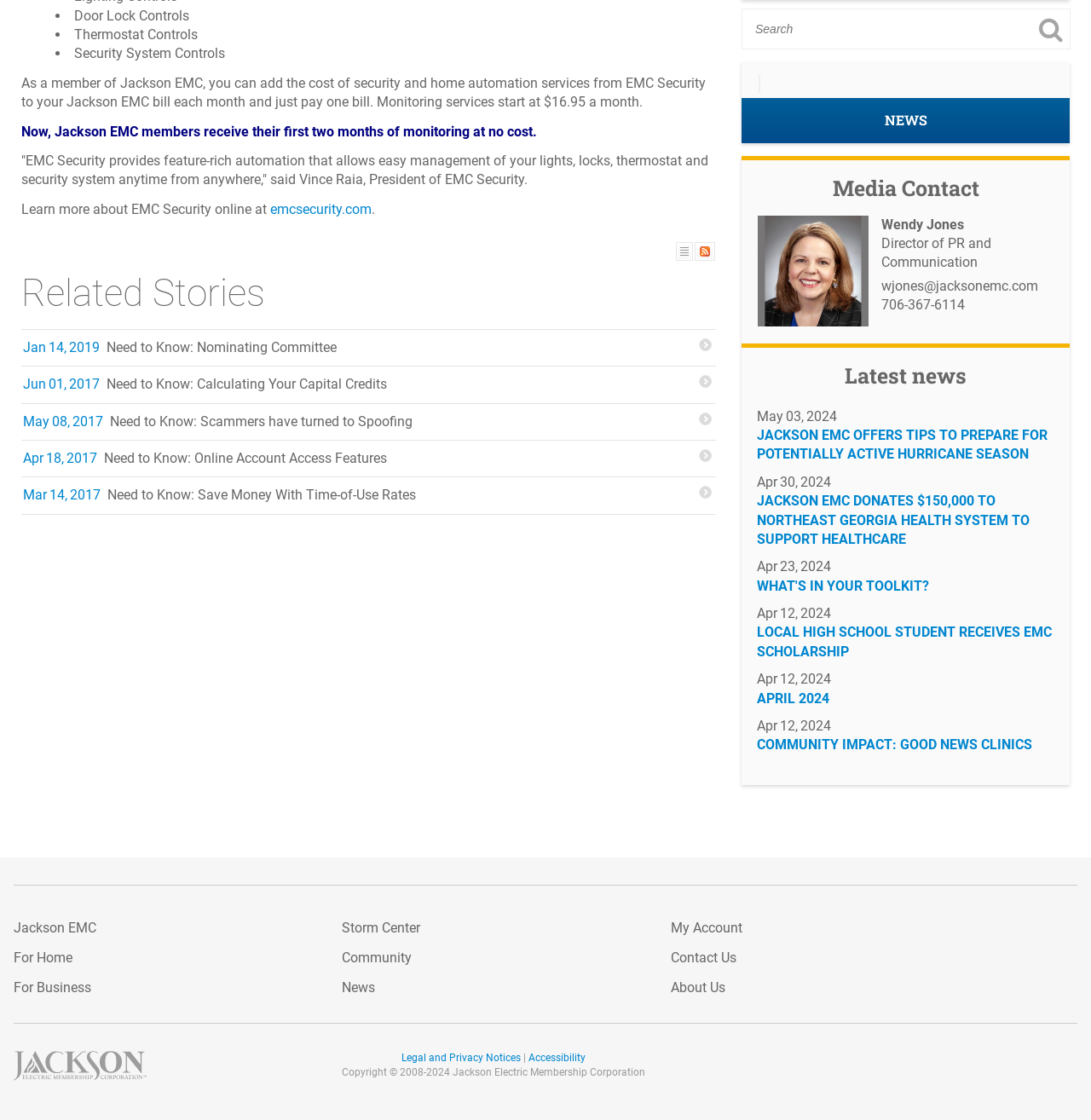From the webpage screenshot, identify the region described by info@lifetimehomellc.com. Provide the bounding box coordinates as (top-left x, top-left y, bottom-right x, bottom-right y), with each value being a floating point number between 0 and 1.

None